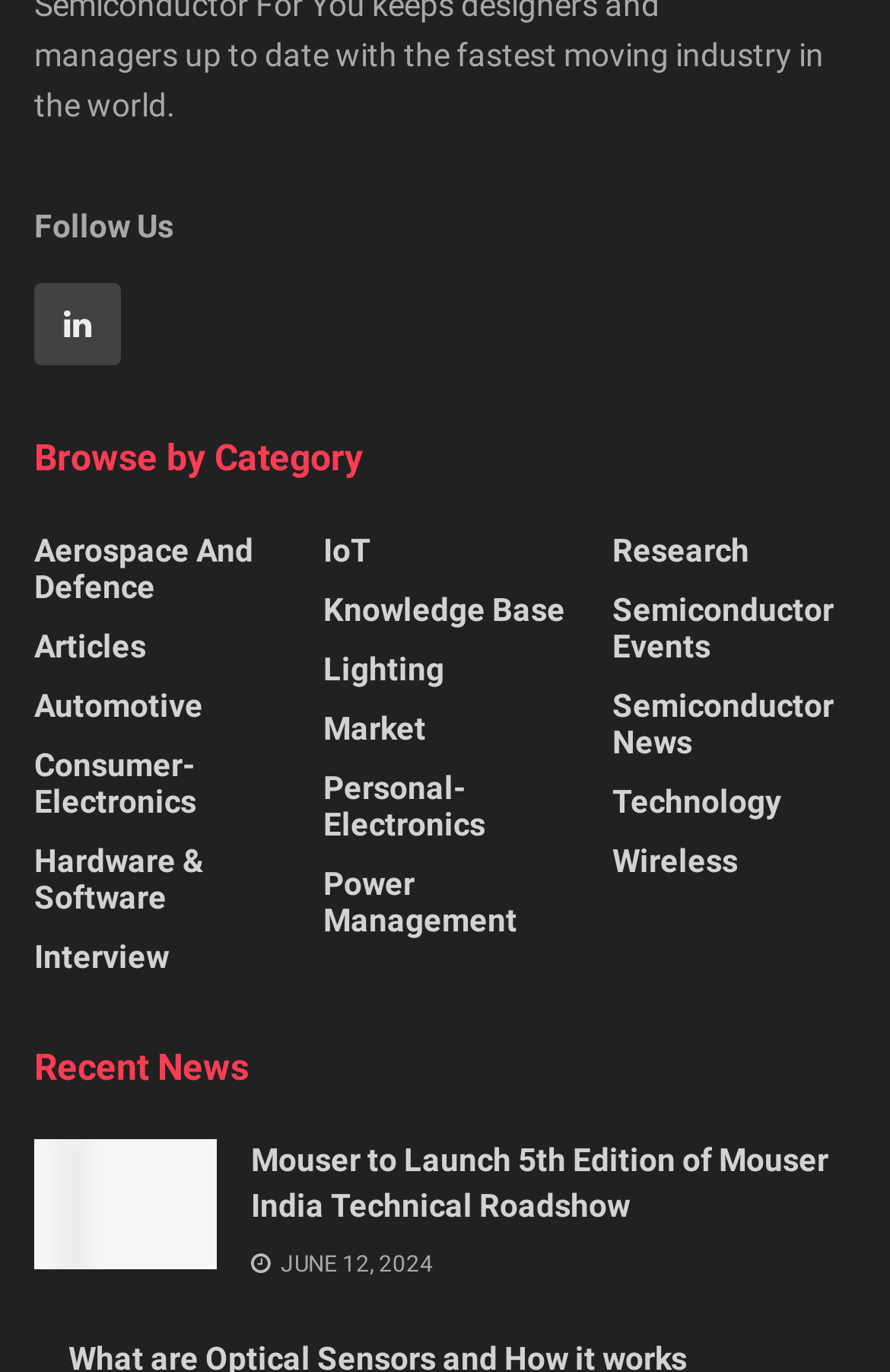Respond to the question below with a single word or phrase:
What is the category above 'Aerospace And Defence'?

Browse by Category